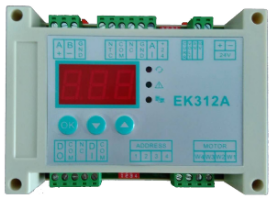Answer the following query with a single word or phrase:
In which settings is the control panel particularly useful?

HVAC and industrial automation